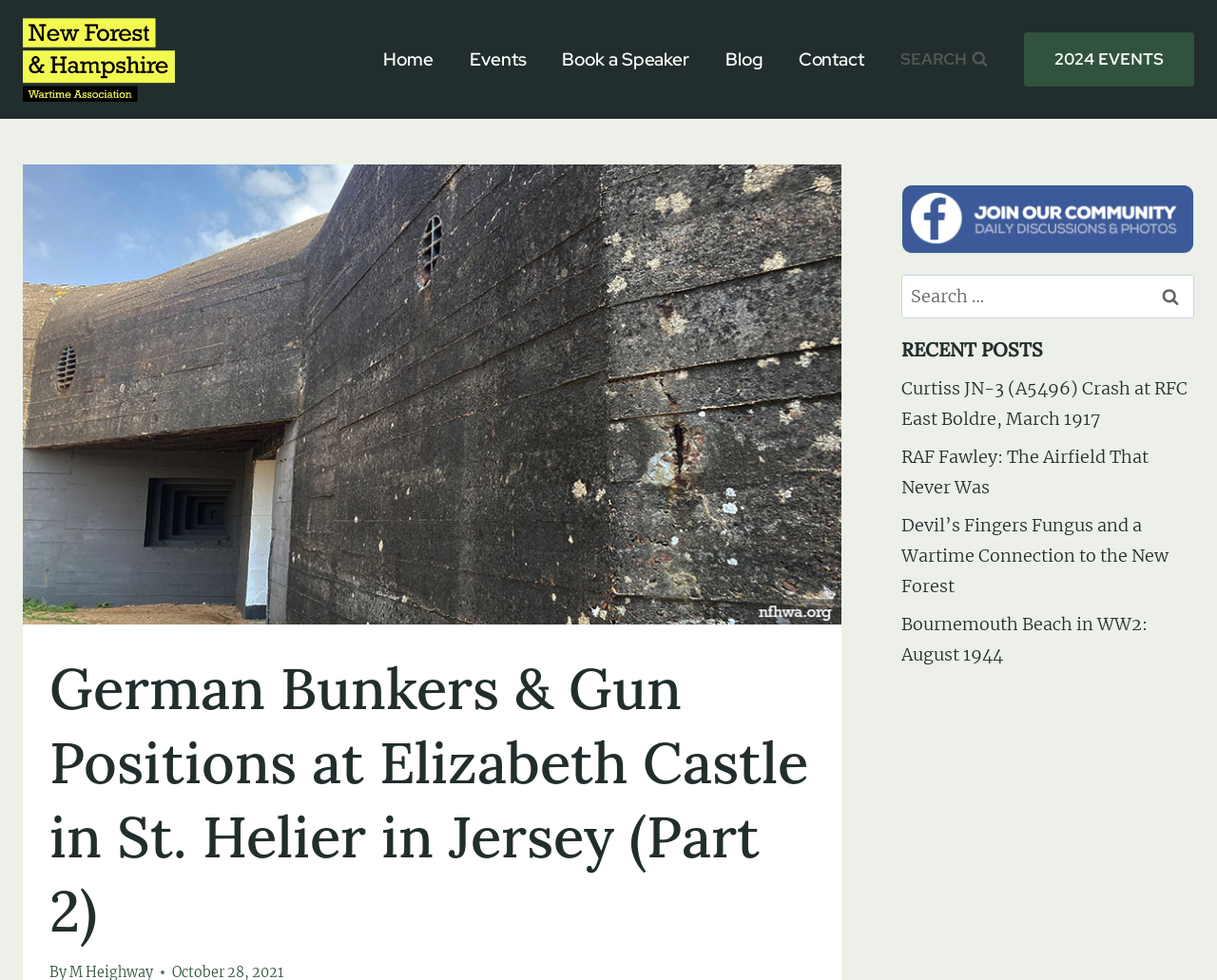What is the topic of the webpage?
Refer to the image and answer the question using a single word or phrase.

German WW2 Bunkers at Elizabeth Castle